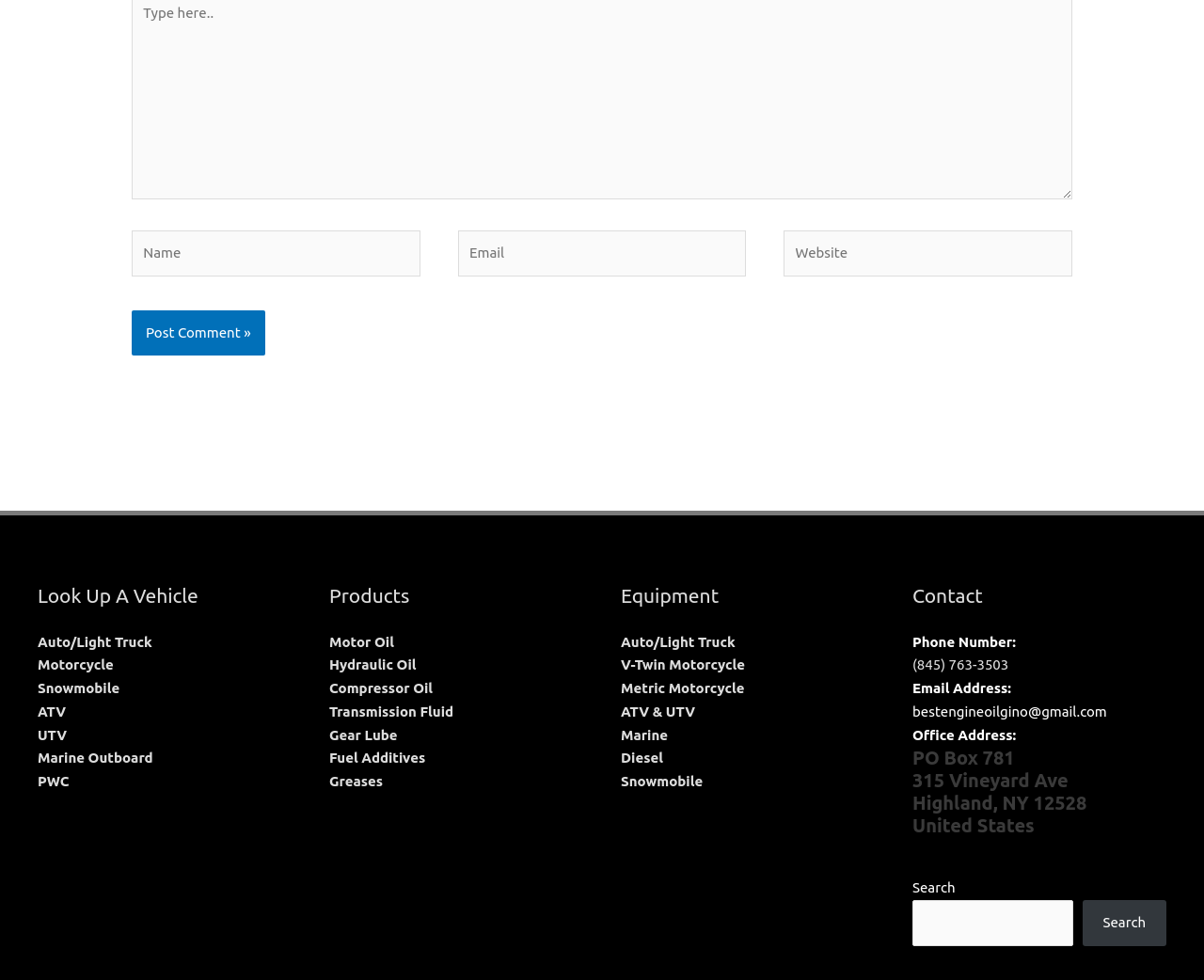Given the element description ATV & UTV, identify the bounding box coordinates for the UI element on the webpage screenshot. The format should be (top-left x, top-left y, bottom-right x, bottom-right y), with values between 0 and 1.

[0.516, 0.718, 0.577, 0.734]